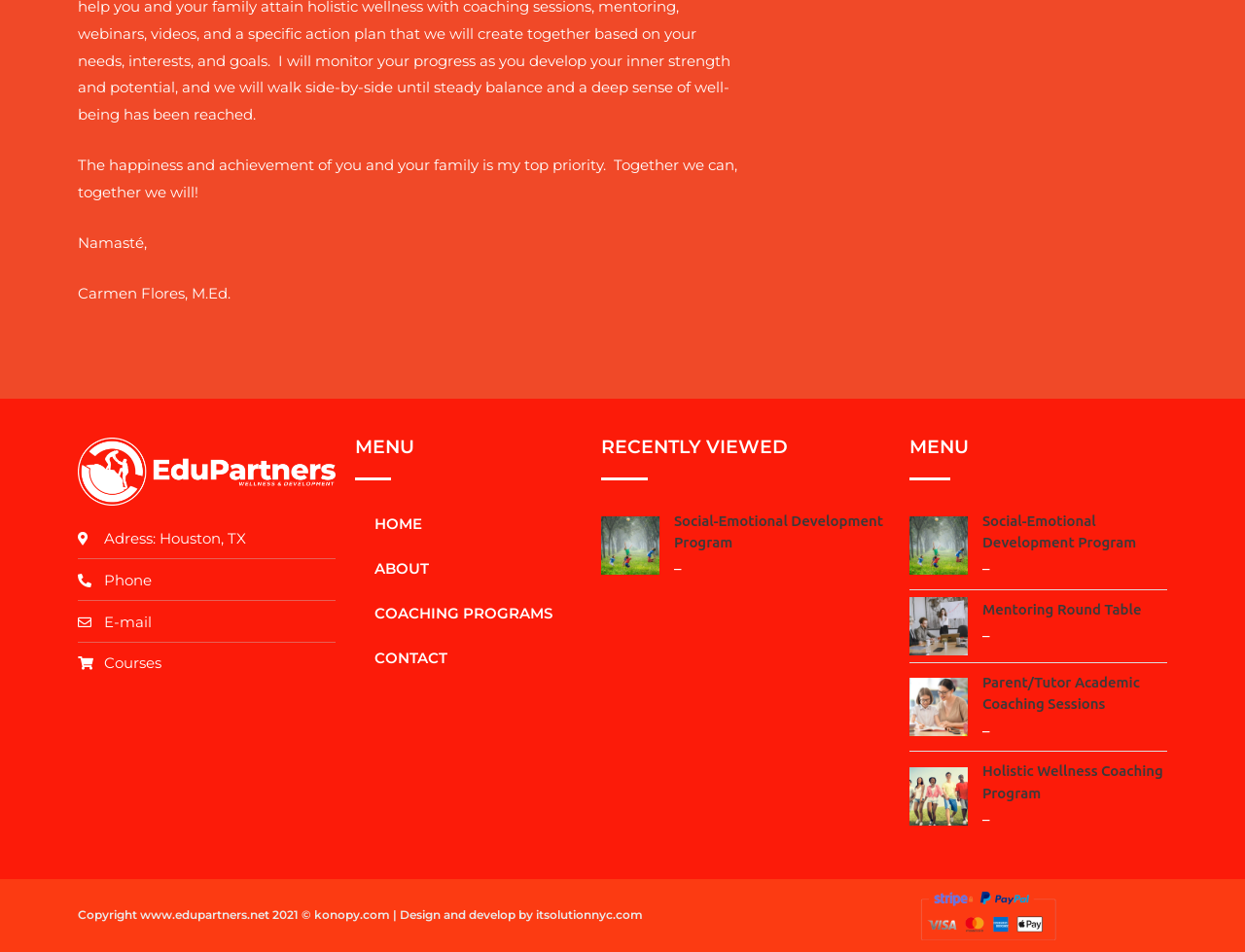Return the bounding box coordinates of the UI element that corresponds to this description: "10.24015/ebcmed.japm.2014.0017". The coordinates must be given as four float numbers in the range of 0 and 1, [left, top, right, bottom].

None